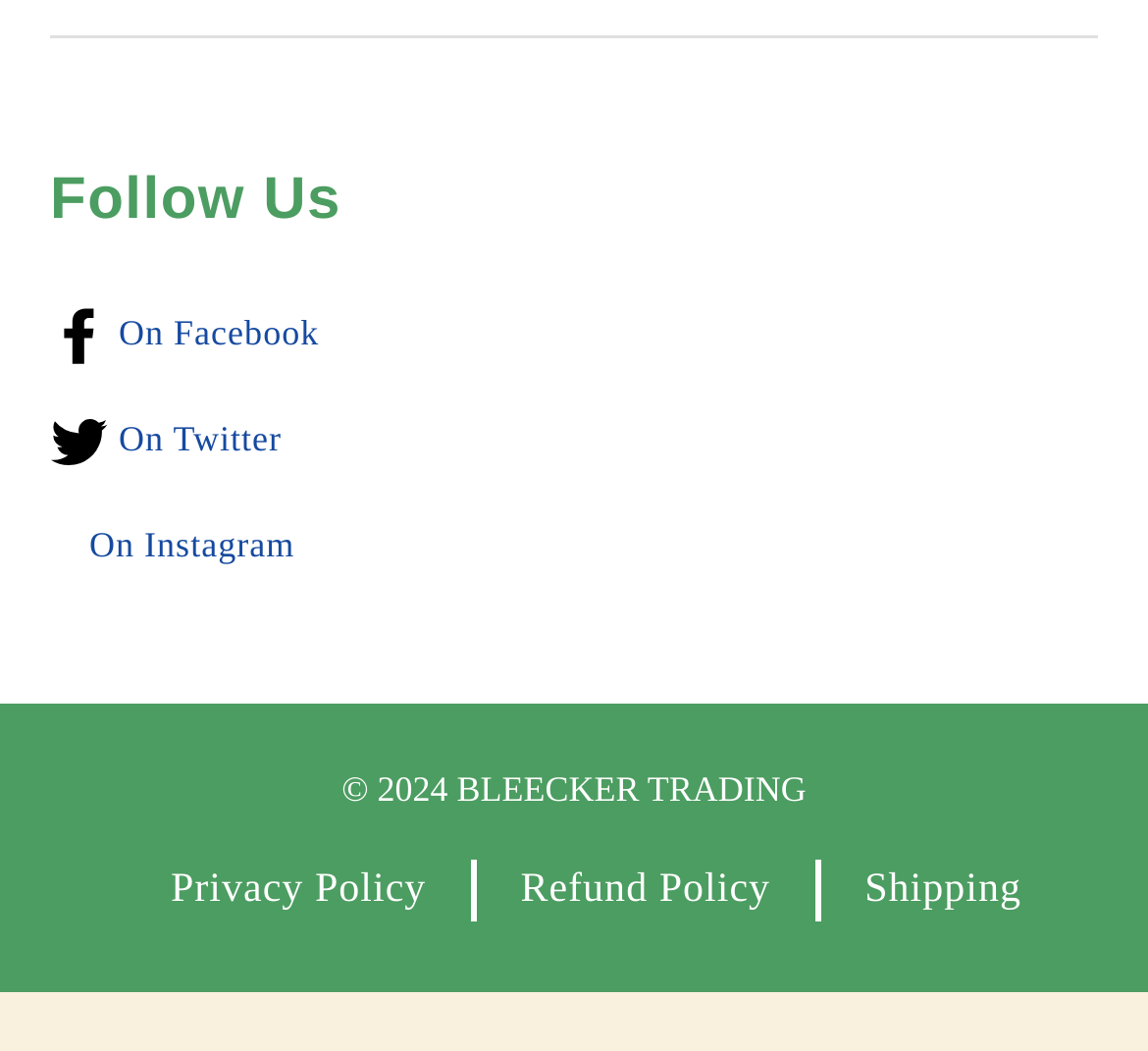Is there a footer section?
Based on the screenshot, give a detailed explanation to answer the question.

I found the answer by looking at the layout of the webpage, which has a section at the bottom with links and a copyright notice, indicating a footer section.